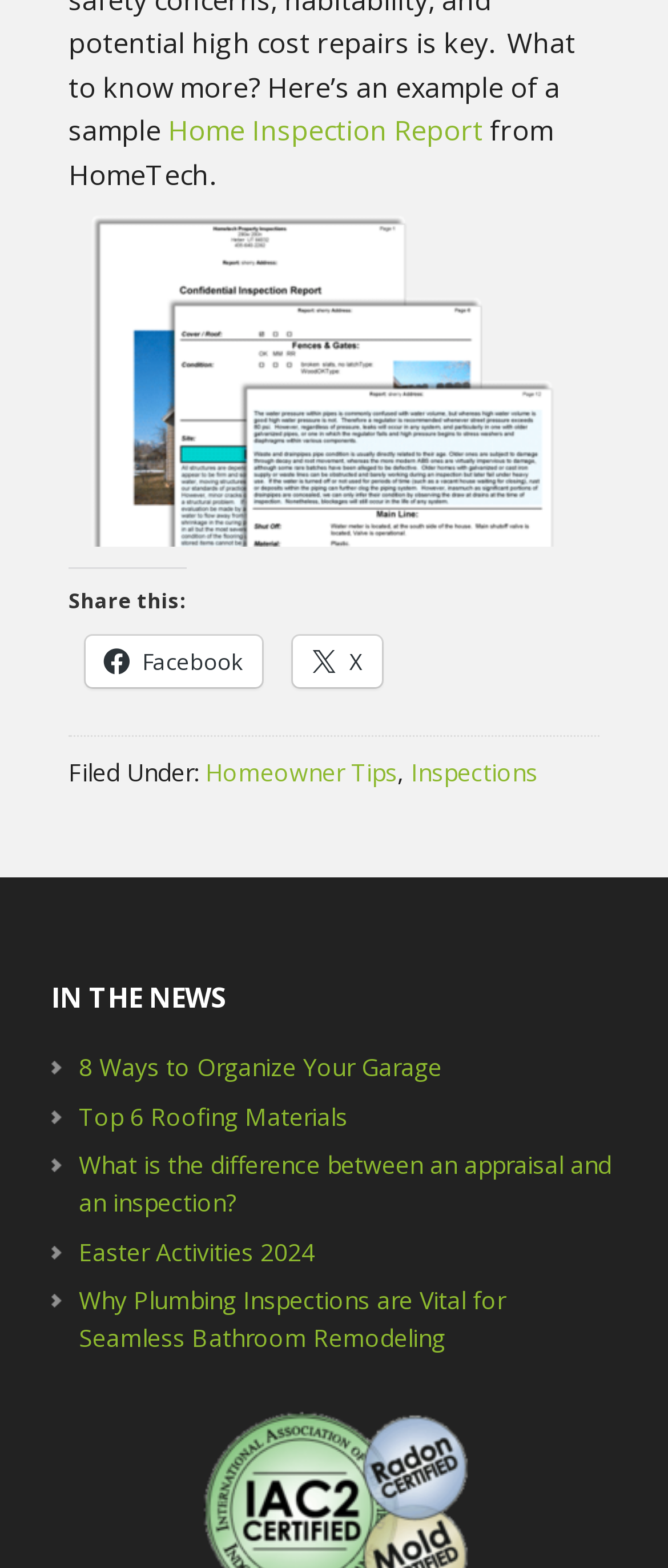What is the name of the report?
Refer to the screenshot and answer in one word or phrase.

Home Inspection Report